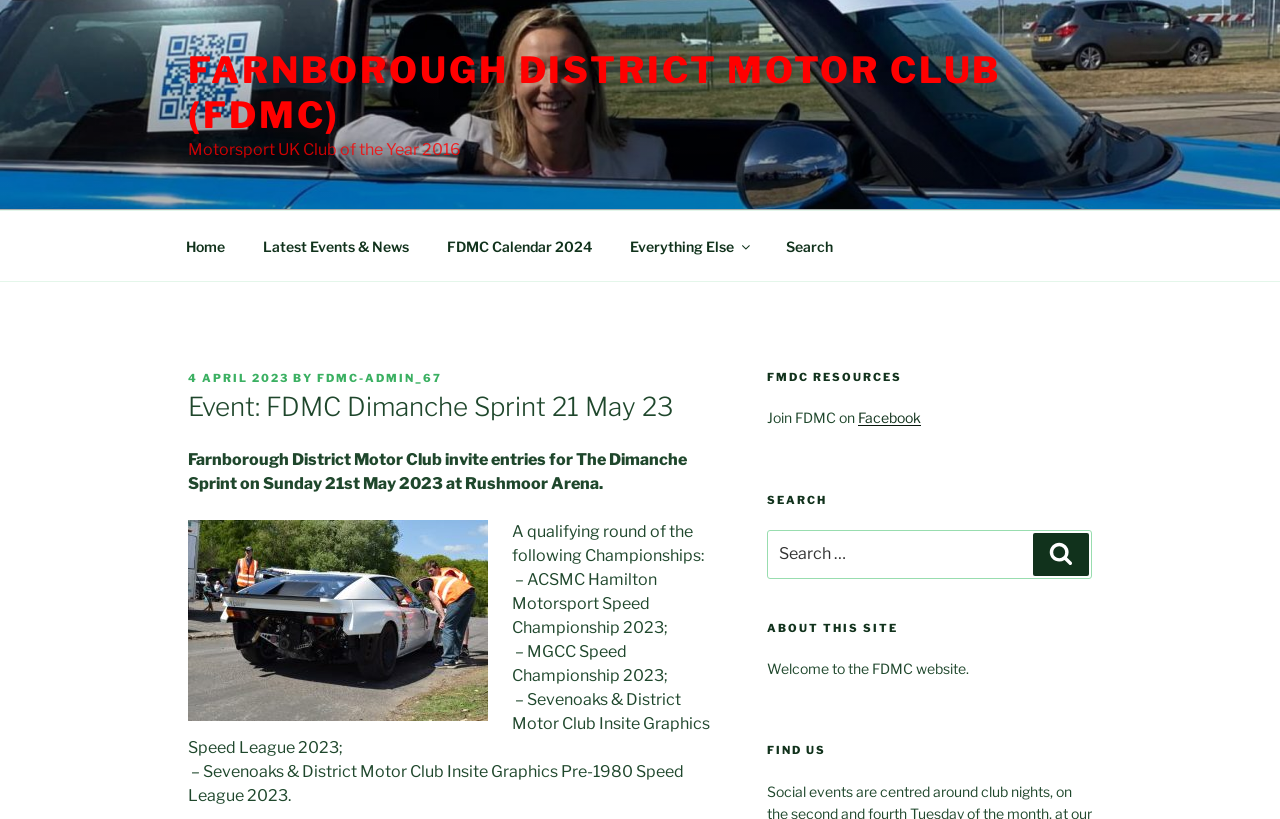Locate the UI element described as follows: "FDMC Calendar 2024". Return the bounding box coordinates as four float numbers between 0 and 1 in the order [left, top, right, bottom].

[0.335, 0.27, 0.476, 0.33]